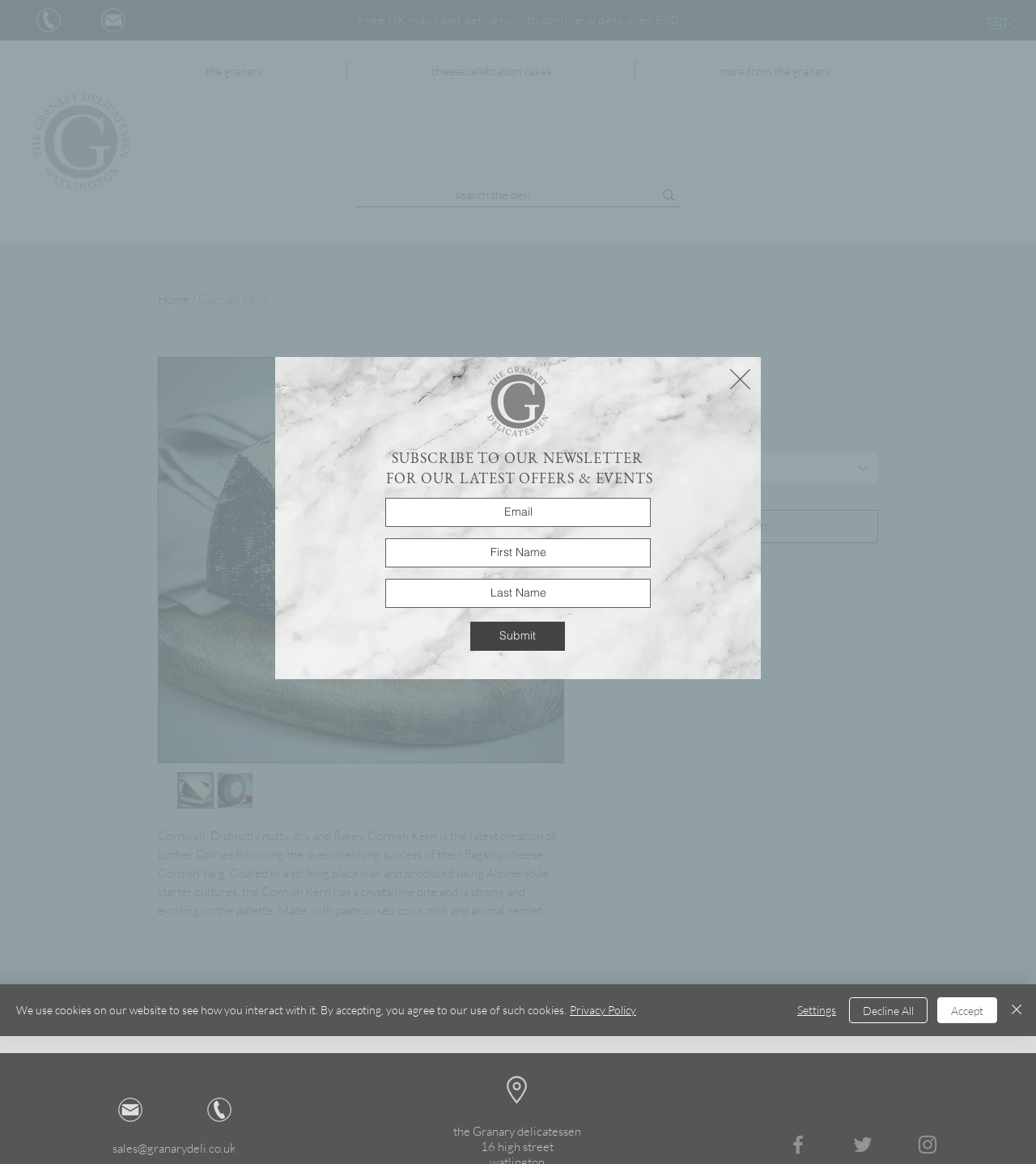Determine the bounding box coordinates for the UI element matching this description: "Settings".

[0.77, 0.857, 0.807, 0.878]